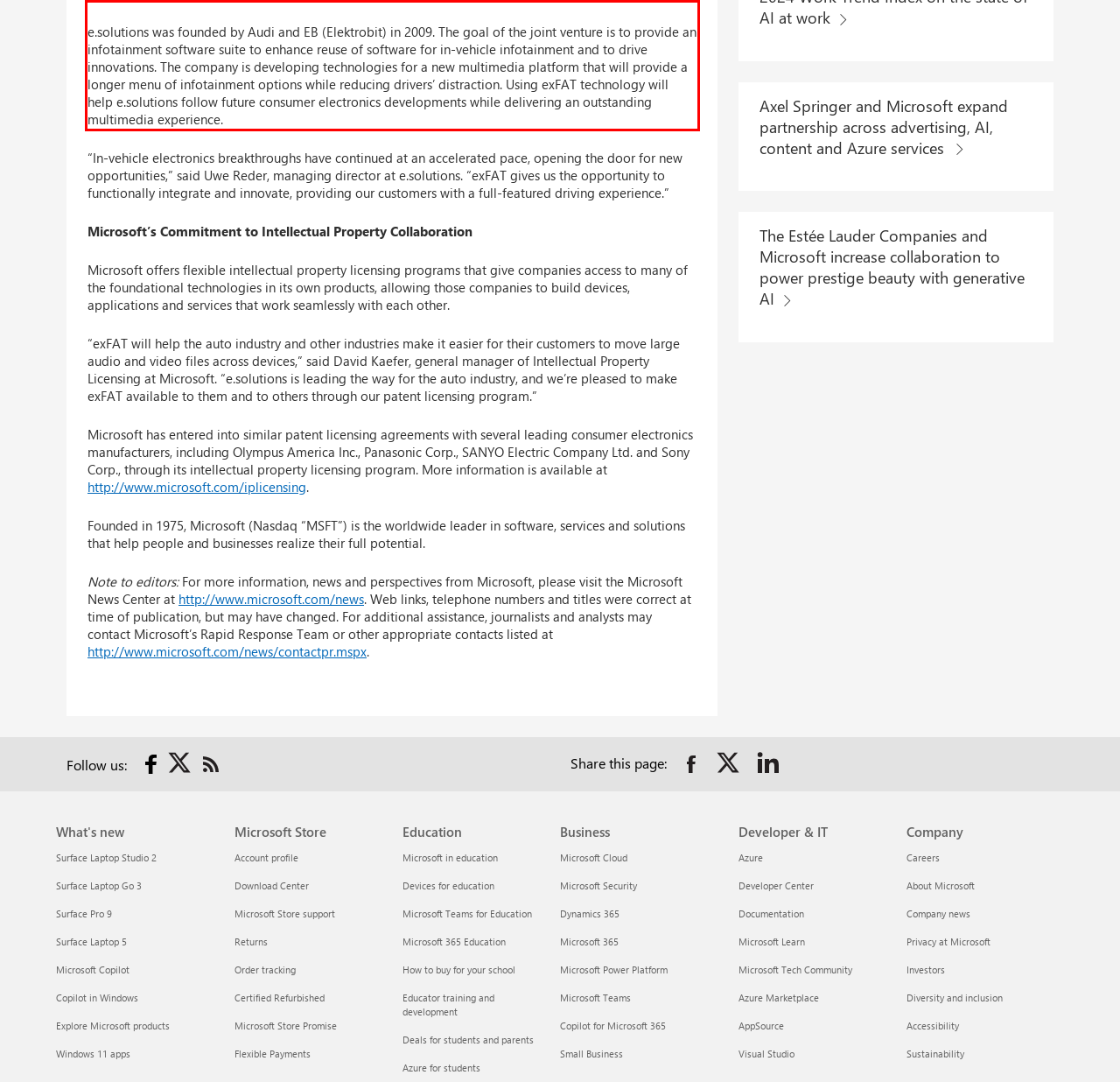Look at the webpage screenshot and recognize the text inside the red bounding box.

e.solutions was founded by Audi and EB (Elektrobit) in 2009. The goal of the joint venture is to provide an infotainment software suite to enhance reuse of software for in-vehicle infotainment and to drive innovations. The company is developing technologies for a new multimedia platform that will provide a longer menu of infotainment options while reducing drivers’ distraction. Using exFAT technology will help e.solutions follow future consumer electronics developments while delivering an outstanding multimedia experience.